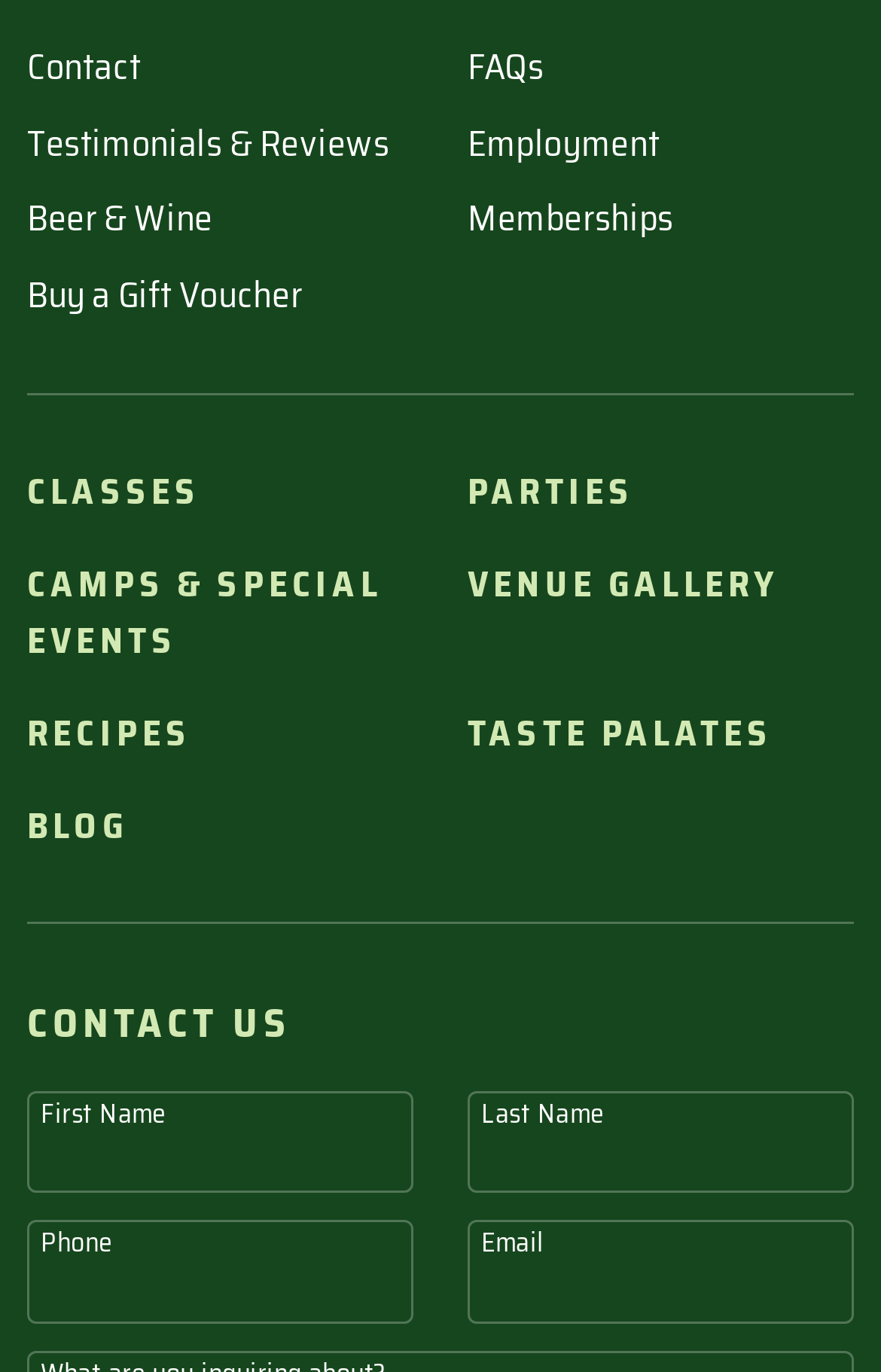Identify the bounding box coordinates for the region to click in order to carry out this instruction: "input Email". Provide the coordinates using four float numbers between 0 and 1, formatted as [left, top, right, bottom].

[0.531, 0.89, 0.969, 0.965]